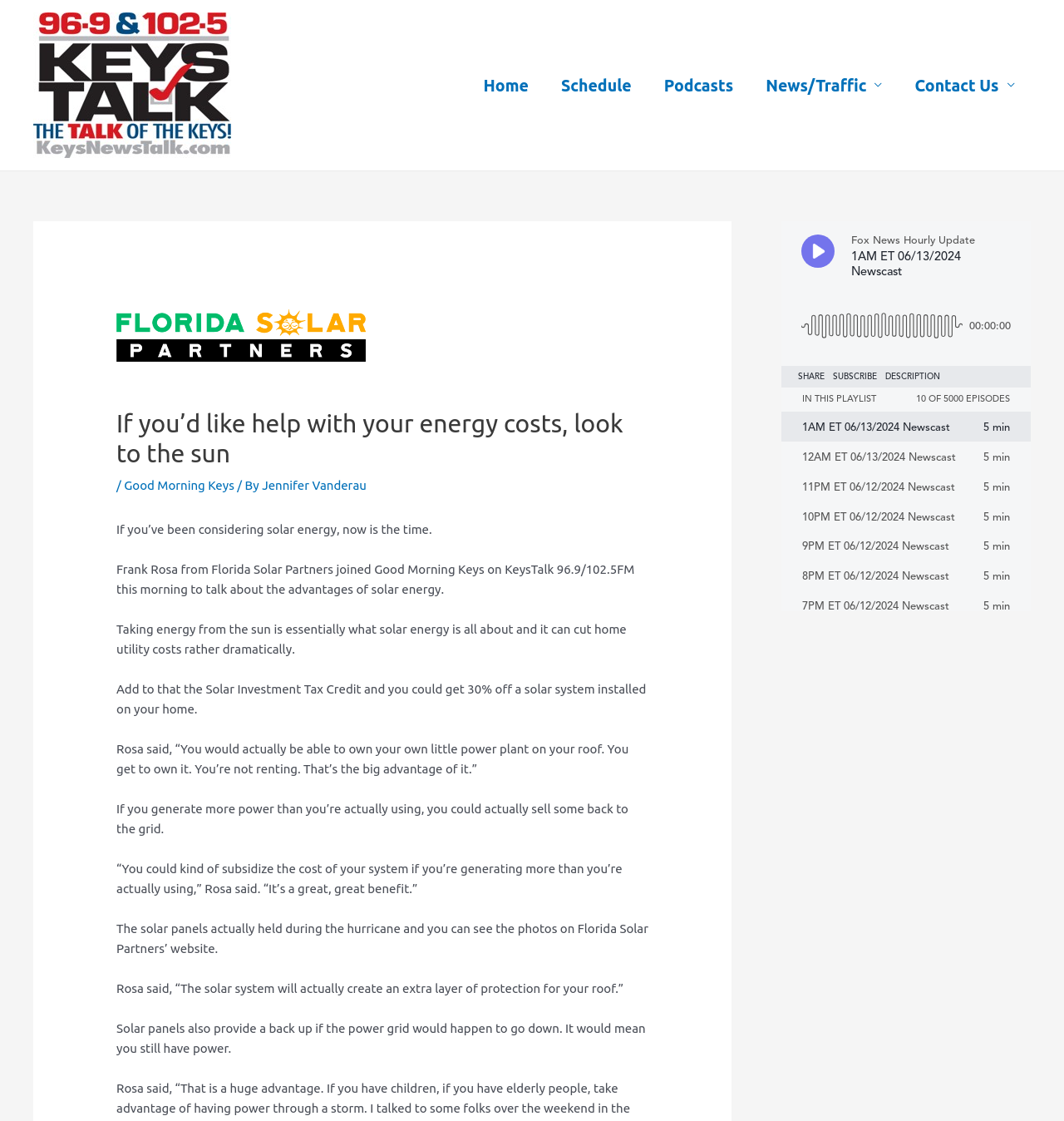Indicate the bounding box coordinates of the element that must be clicked to execute the instruction: "Click on the 'RELATED PRACTICES/INDUSTRIES' button". The coordinates should be given as four float numbers between 0 and 1, i.e., [left, top, right, bottom].

None